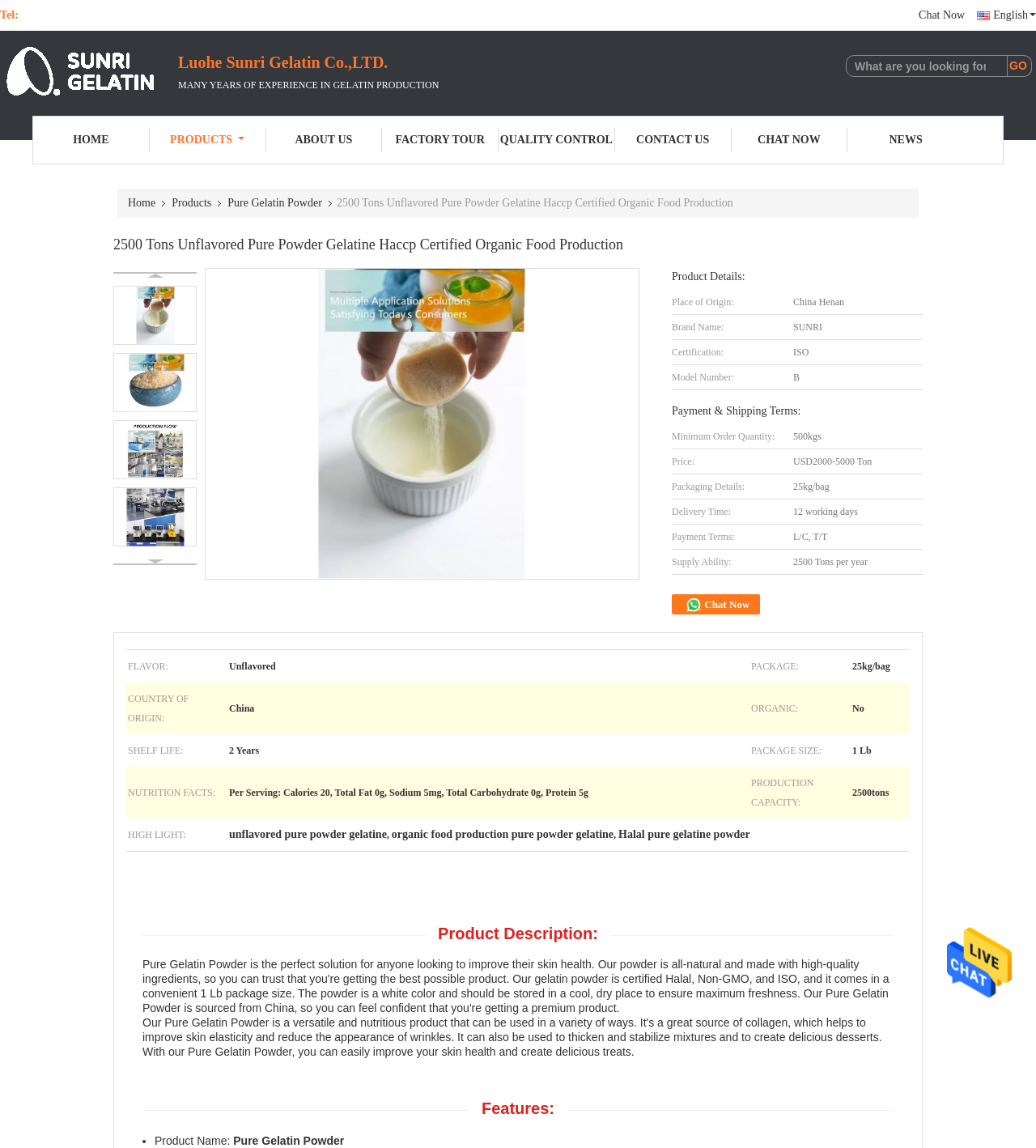Extract the bounding box coordinates for the UI element described as: "Quality Control".

[0.481, 0.111, 0.594, 0.133]